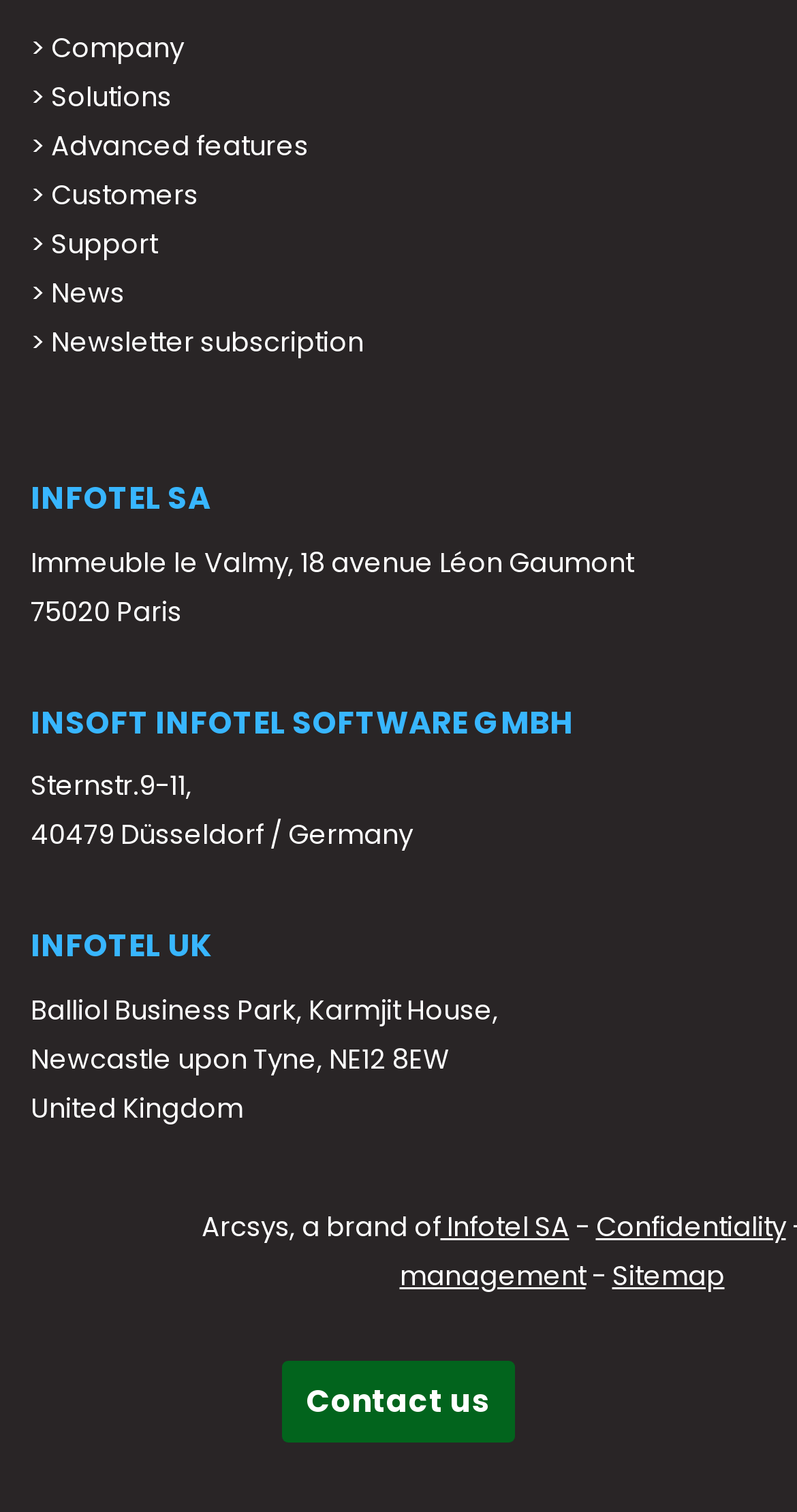What is the brand of Arcsys?
Answer the question with a single word or phrase, referring to the image.

Infotel SA